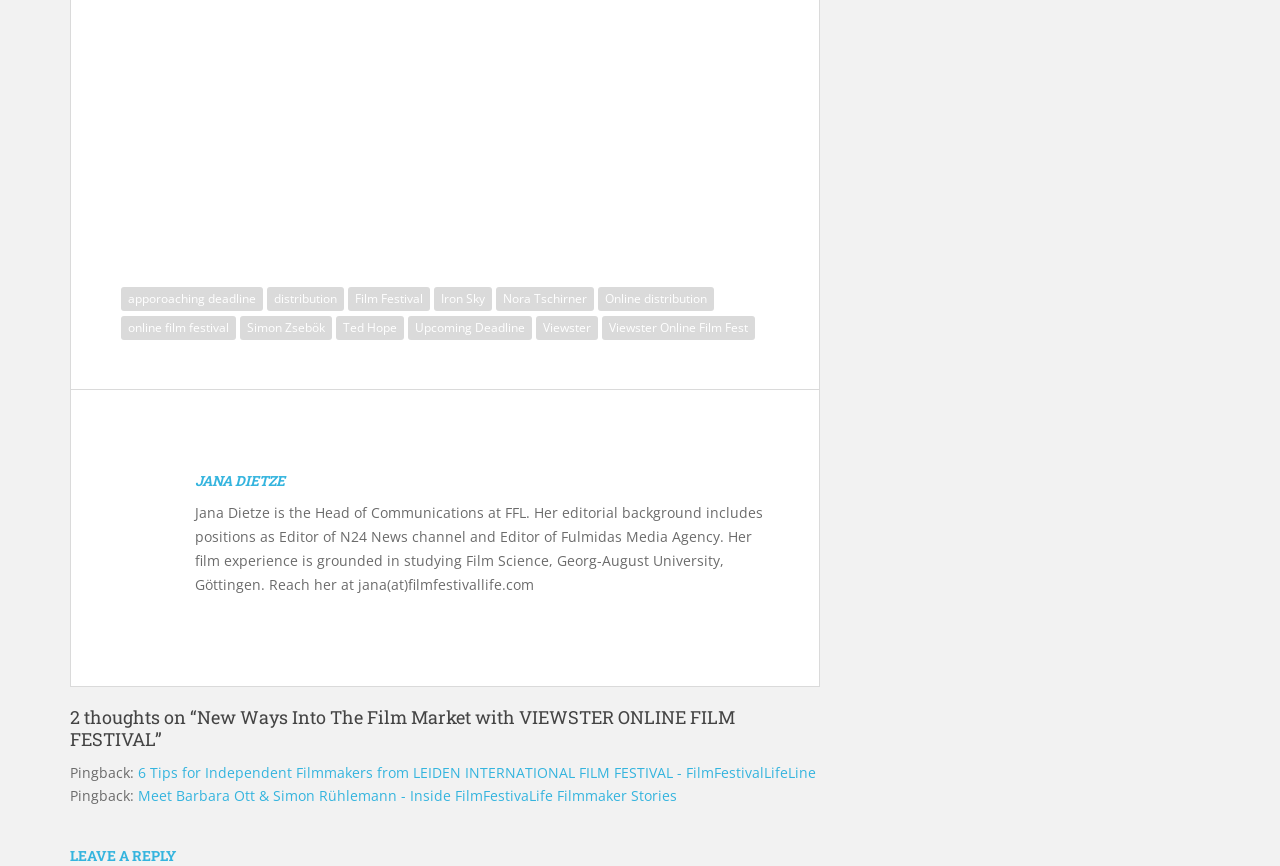Provide the bounding box coordinates of the area you need to click to execute the following instruction: "leave a reply".

[0.055, 0.98, 0.641, 0.997]